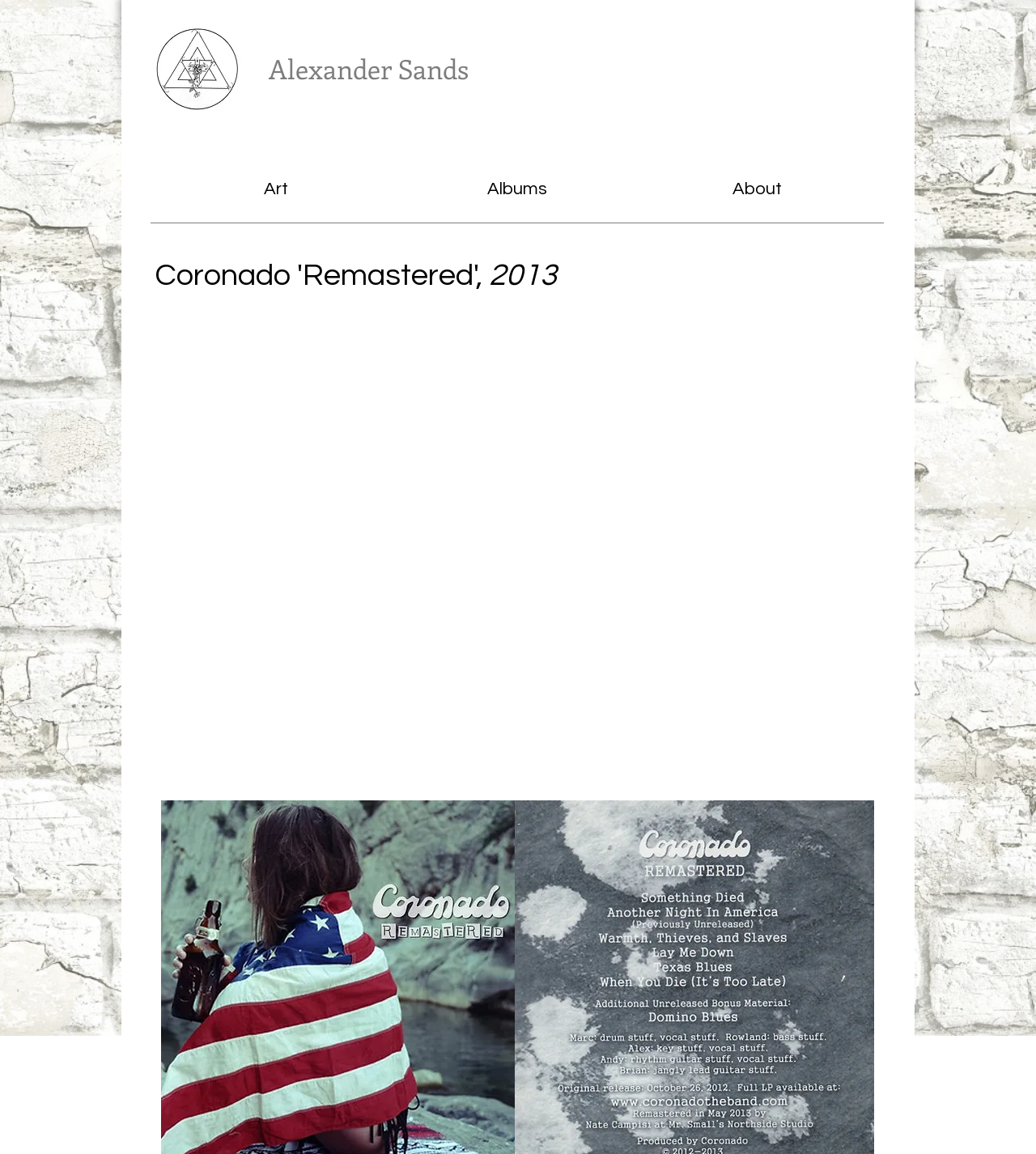What is the release year of the album?
Based on the image, provide your answer in one word or phrase.

2013